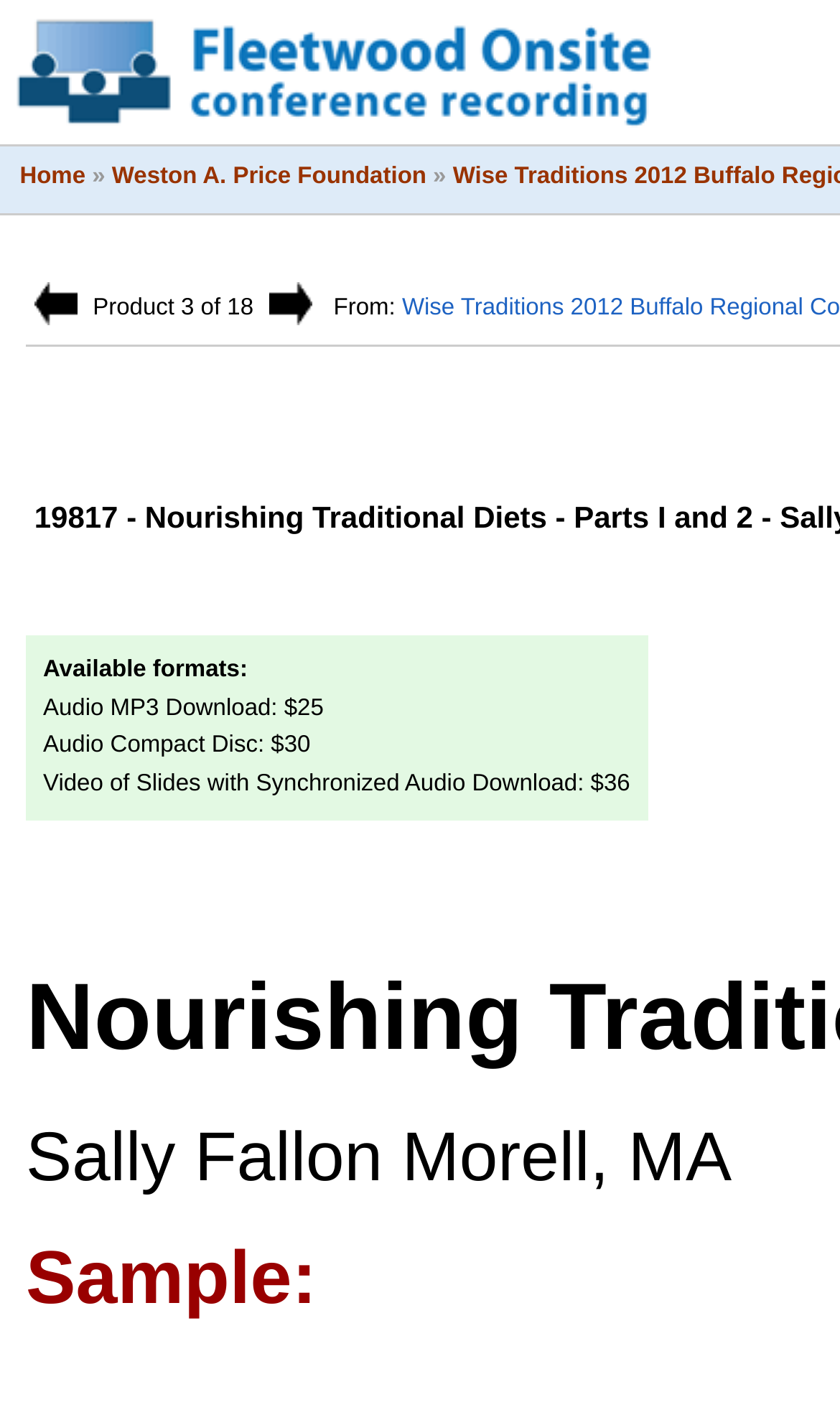Who is the author of this conference recording?
Craft a detailed and extensive response to the question.

I found the author's name at the bottom of the page, which is Sally Fallon Morell, MA.